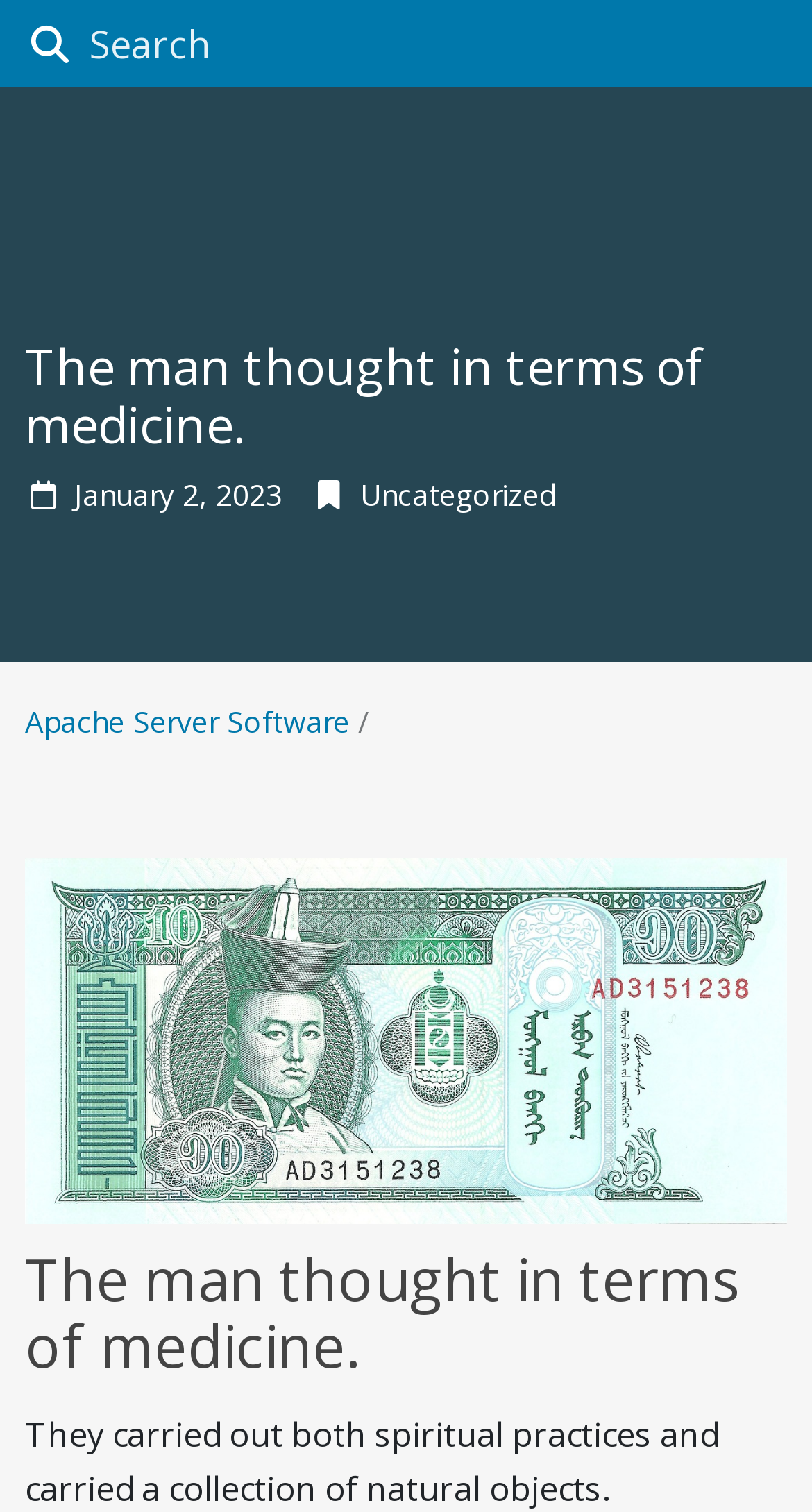What is the date of the article?
Based on the image, please offer an in-depth response to the question.

I found the date of the article by looking at the time element, which contains links to 'January', '2', and '2023', separated by commas. This suggests that the date of the article is January 2, 2023.